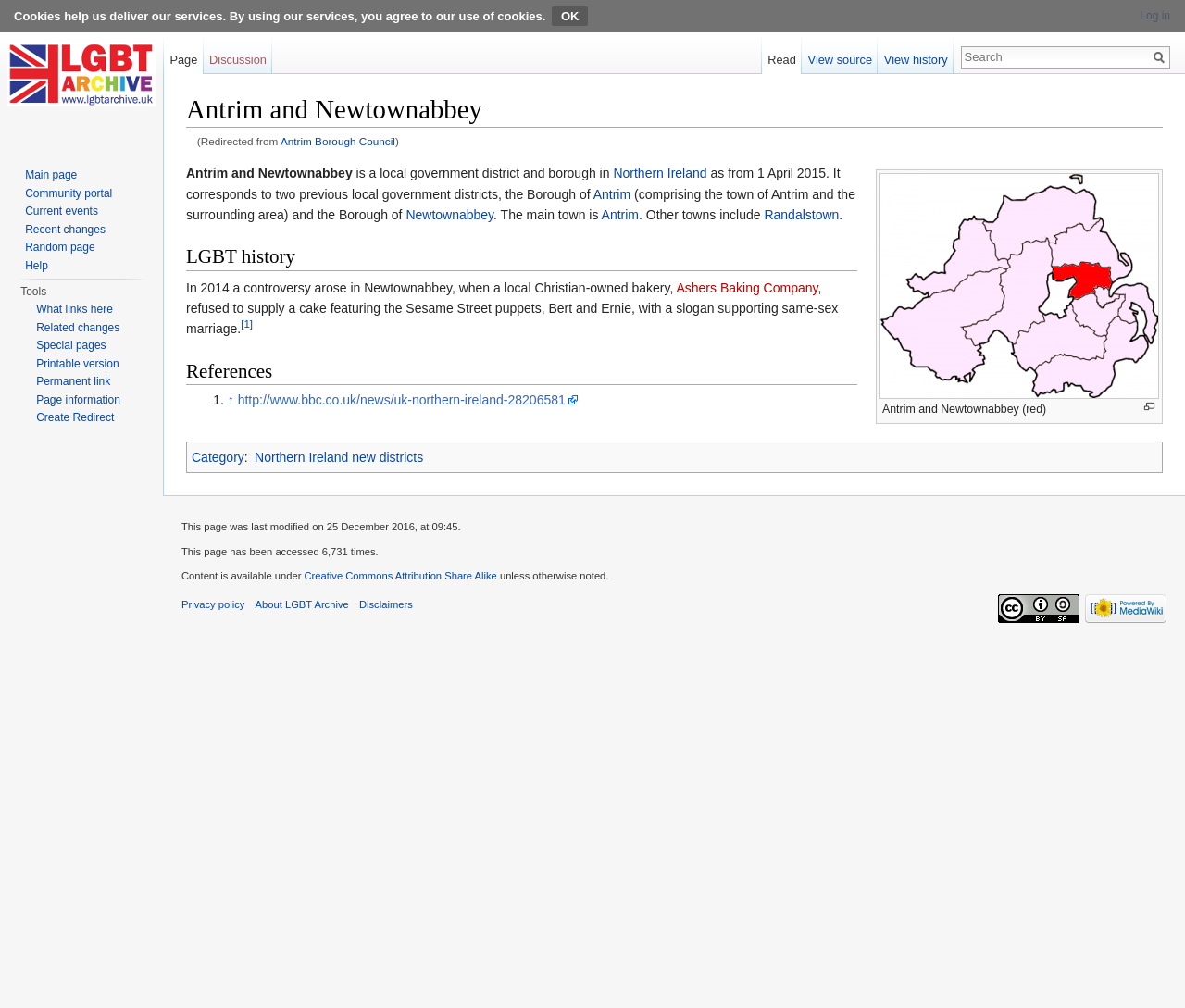Determine the bounding box coordinates for the area that needs to be clicked to fulfill this task: "Search". The coordinates must be given as four float numbers between 0 and 1, i.e., [left, top, right, bottom].

[0.812, 0.047, 0.969, 0.066]